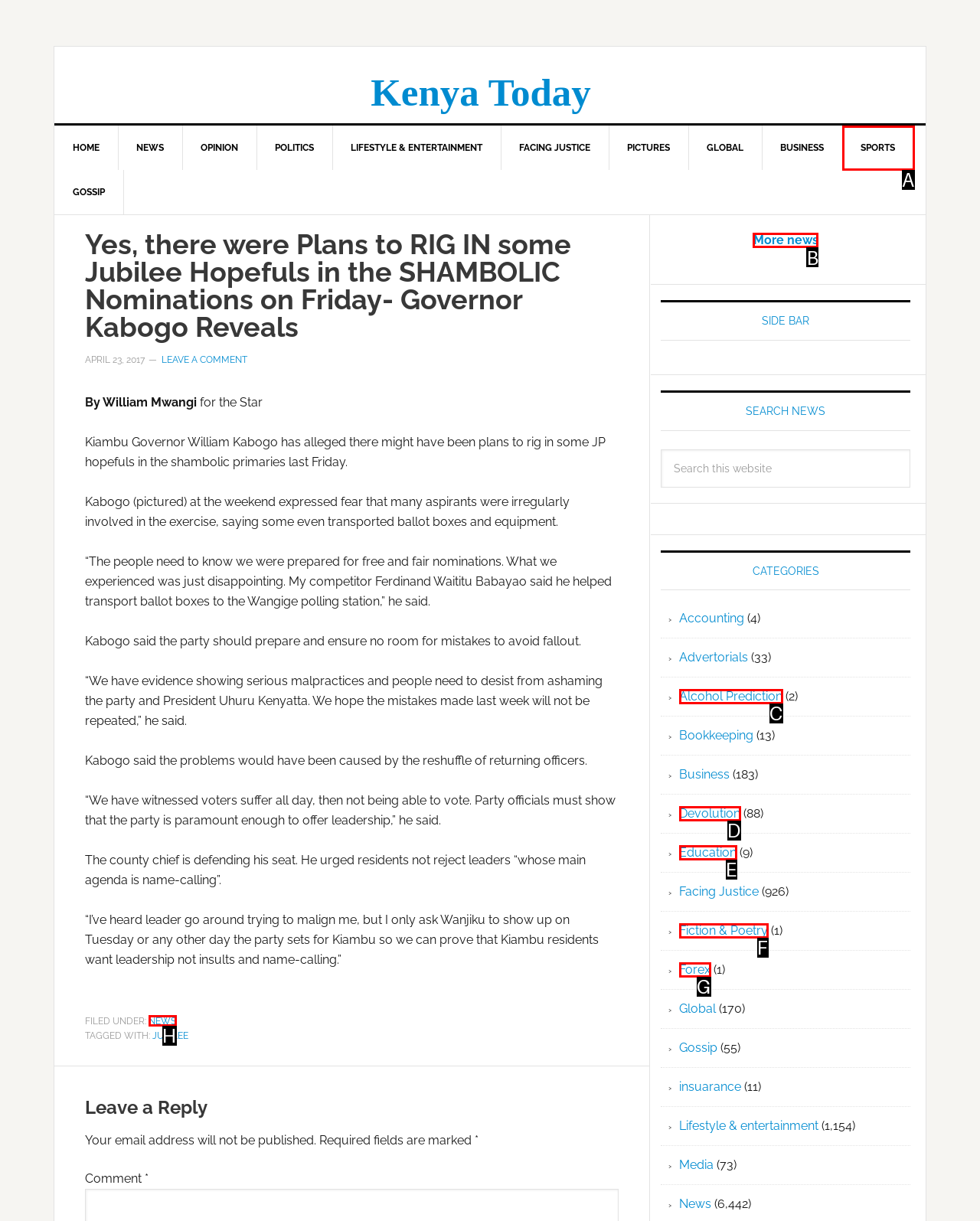Determine which option you need to click to execute the following task: Read more news. Provide your answer as a single letter.

B